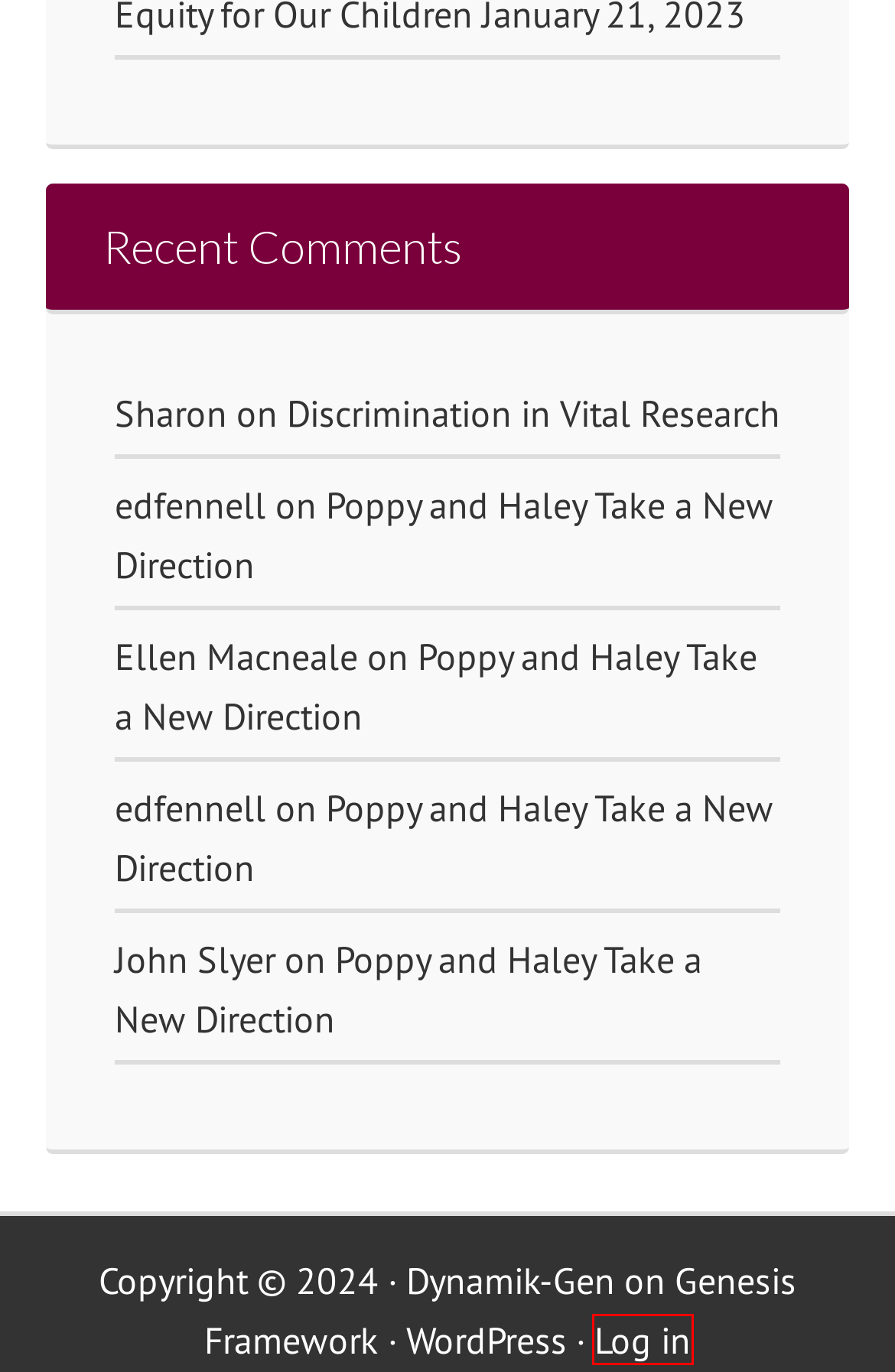Look at the screenshot of the webpage and find the element within the red bounding box. Choose the webpage description that best fits the new webpage that will appear after clicking the element. Here are the candidates:
A. edfennell
B. Poppy and Haley Take a New Direction
C. Log In ‹ Poppy and Haley — WordPress
D. WordPress Themes by StudioPress
E. Dynamik Website Builder for Genesis | A Premium Genesis Child Theme
F. Discrimination in Vital Research
G. Advancing Inclusive Research
H. Blog Tool, Publishing Platform, and CMS – WordPress.org

C